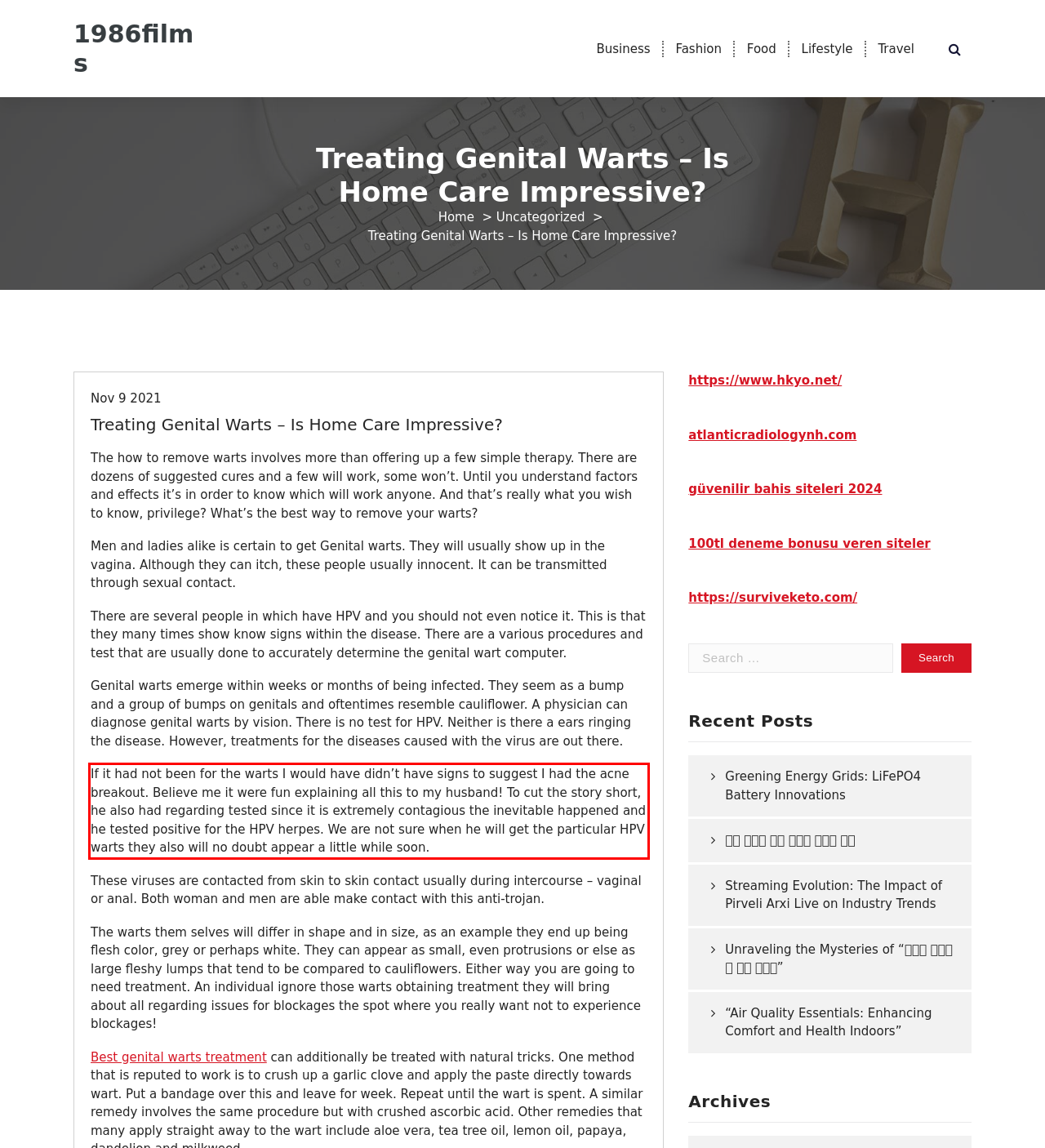Please recognize and transcribe the text located inside the red bounding box in the webpage image.

If it had not been for the warts I would have didn’t have signs to suggest I had the acne breakout. Believe me it were fun explaining all this to my husband! To cut the story short, he also had regarding tested since it is extremely contagious the inevitable happened and he tested positive for the HPV herpes. We are not sure when he will get the particular HPV warts they also will no doubt appear a little while soon.